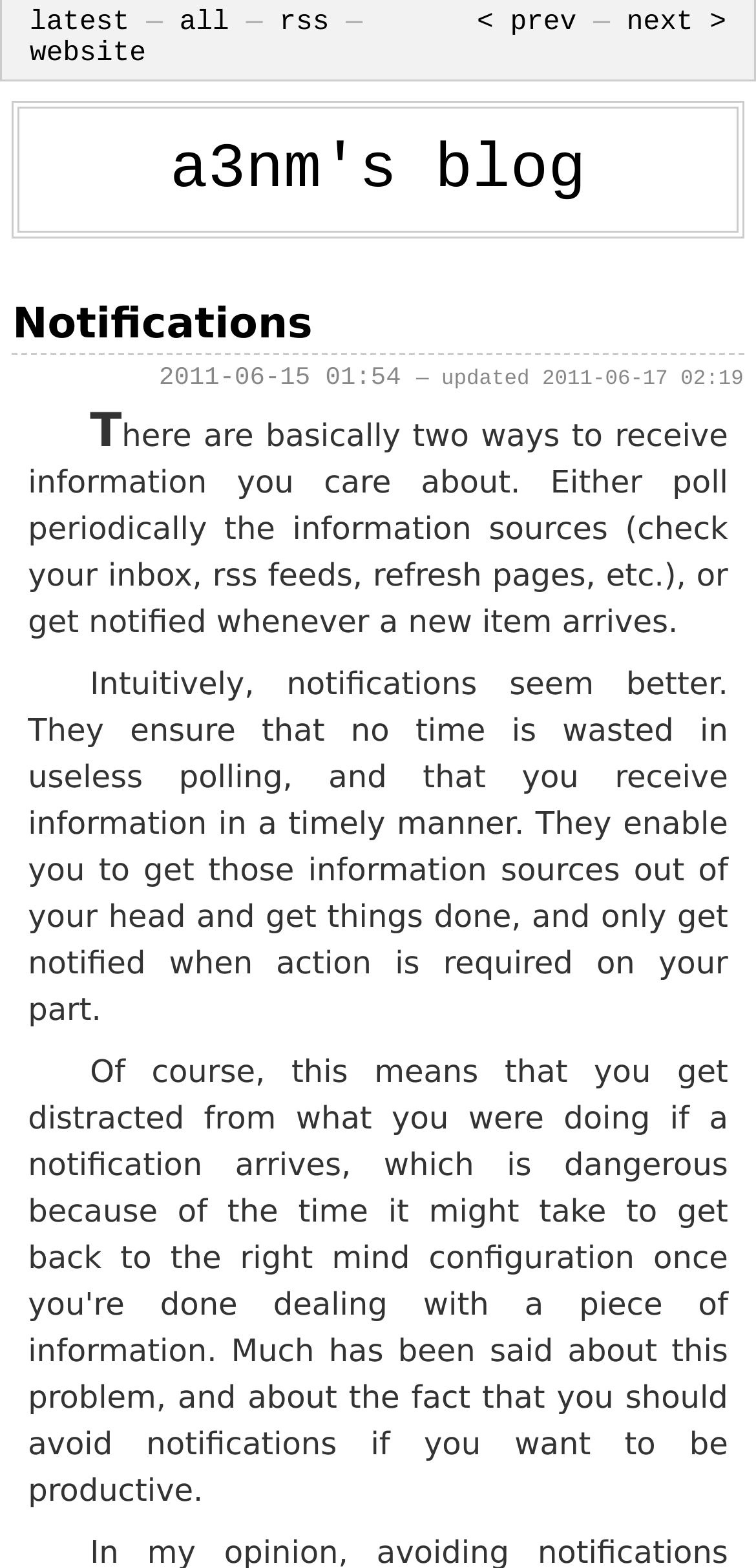Please identify the bounding box coordinates of the area I need to click to accomplish the following instruction: "view latest notifications".

[0.039, 0.005, 0.171, 0.025]